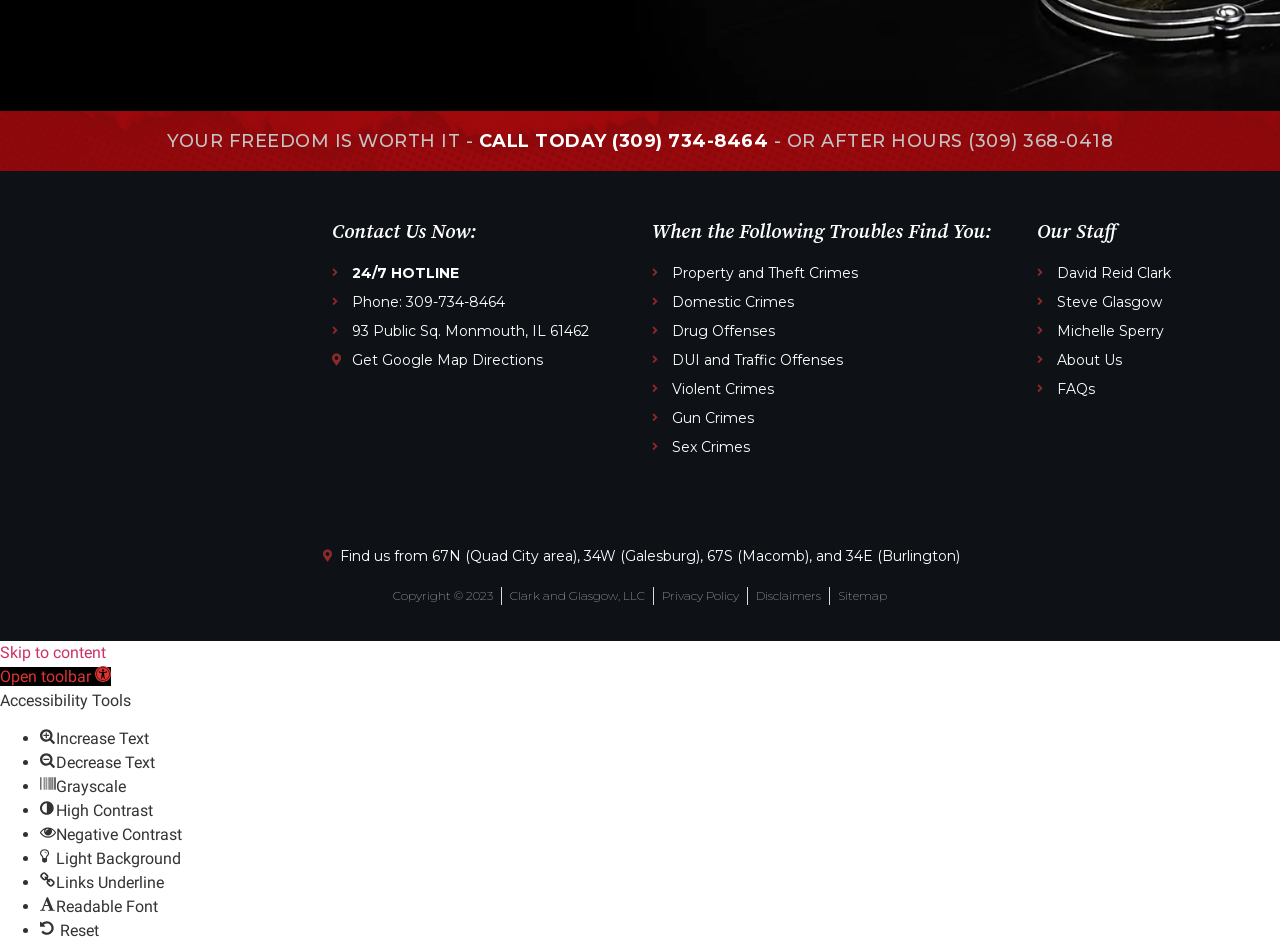Provide the bounding box coordinates of the area you need to click to execute the following instruction: "Learn about David Reid Clark".

[0.81, 0.279, 0.99, 0.301]